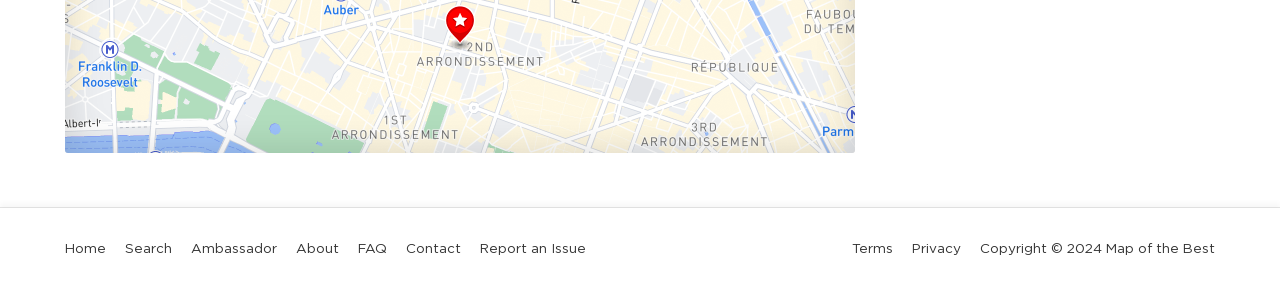Give a concise answer using only one word or phrase for this question:
What is the copyright year mentioned at the bottom of the page?

2024